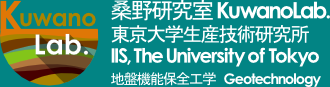What university is the Kuwano Laboratory part of?
Examine the webpage screenshot and provide an in-depth answer to the question.

The association of the Kuwano Laboratory with The University of Tokyo is explicitly stated in the image, with the full title of the laboratory in Japanese text below the stylized representation of 'Kuwano Lab', reaffirming its connection to the university.